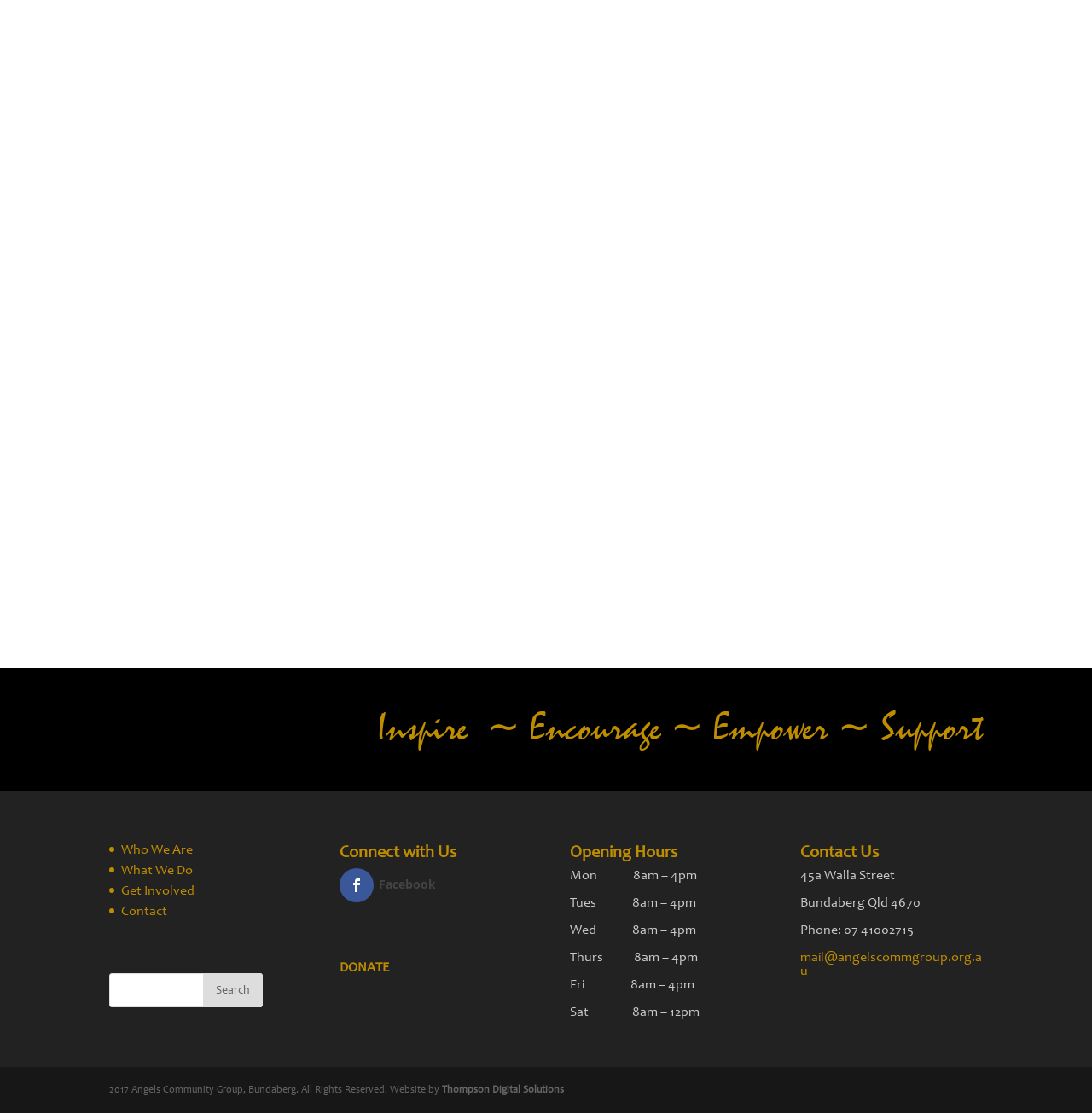Calculate the bounding box coordinates for the UI element based on the following description: "Who We Are". Ensure the coordinates are four float numbers between 0 and 1, i.e., [left, top, right, bottom].

[0.111, 0.756, 0.177, 0.77]